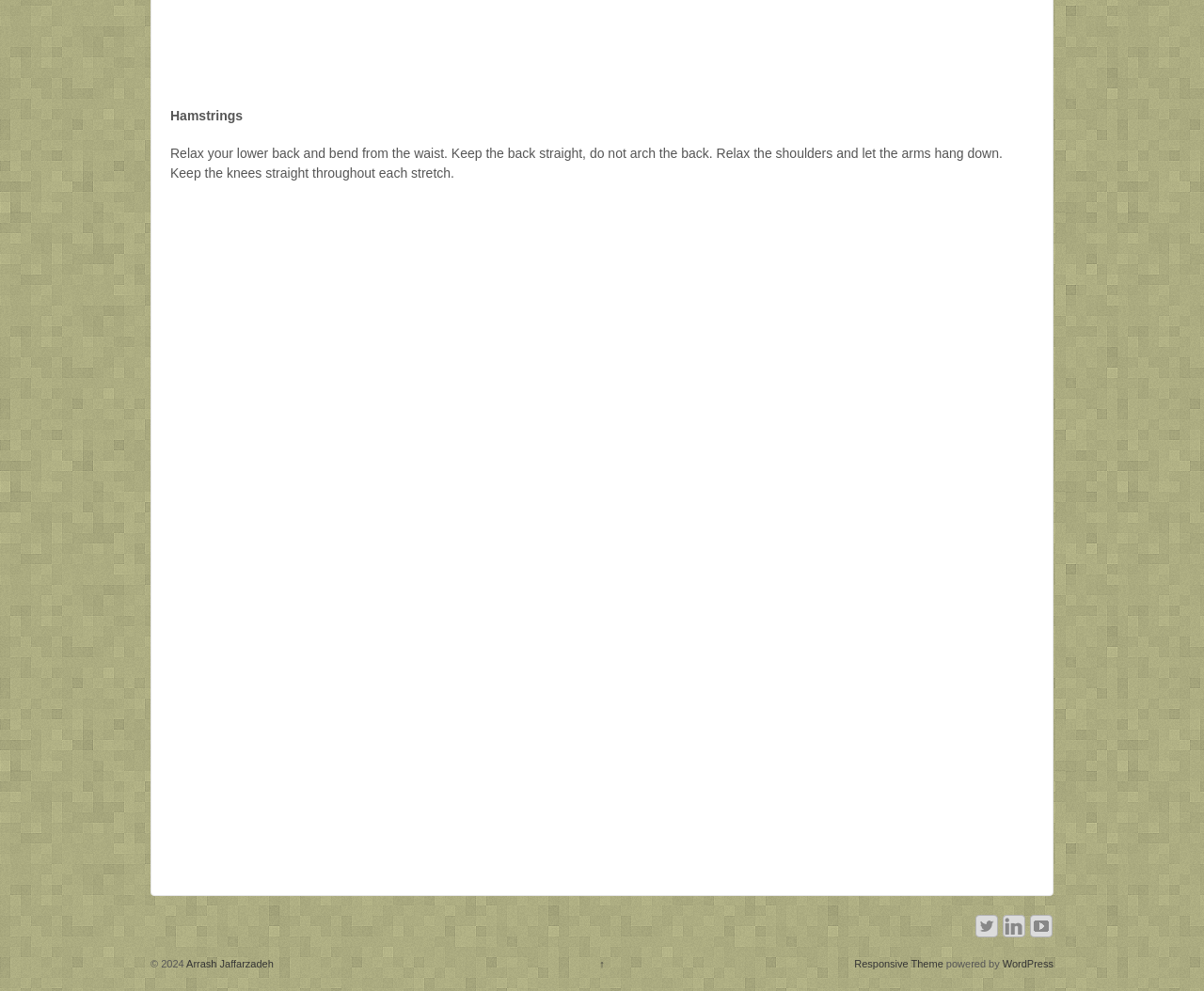Carefully examine the image and provide an in-depth answer to the question: What is the copyright year?

The static text at the bottom of the webpage displays the copyright year as 2024, indicating that the webpage's content is copyrighted until 2024.